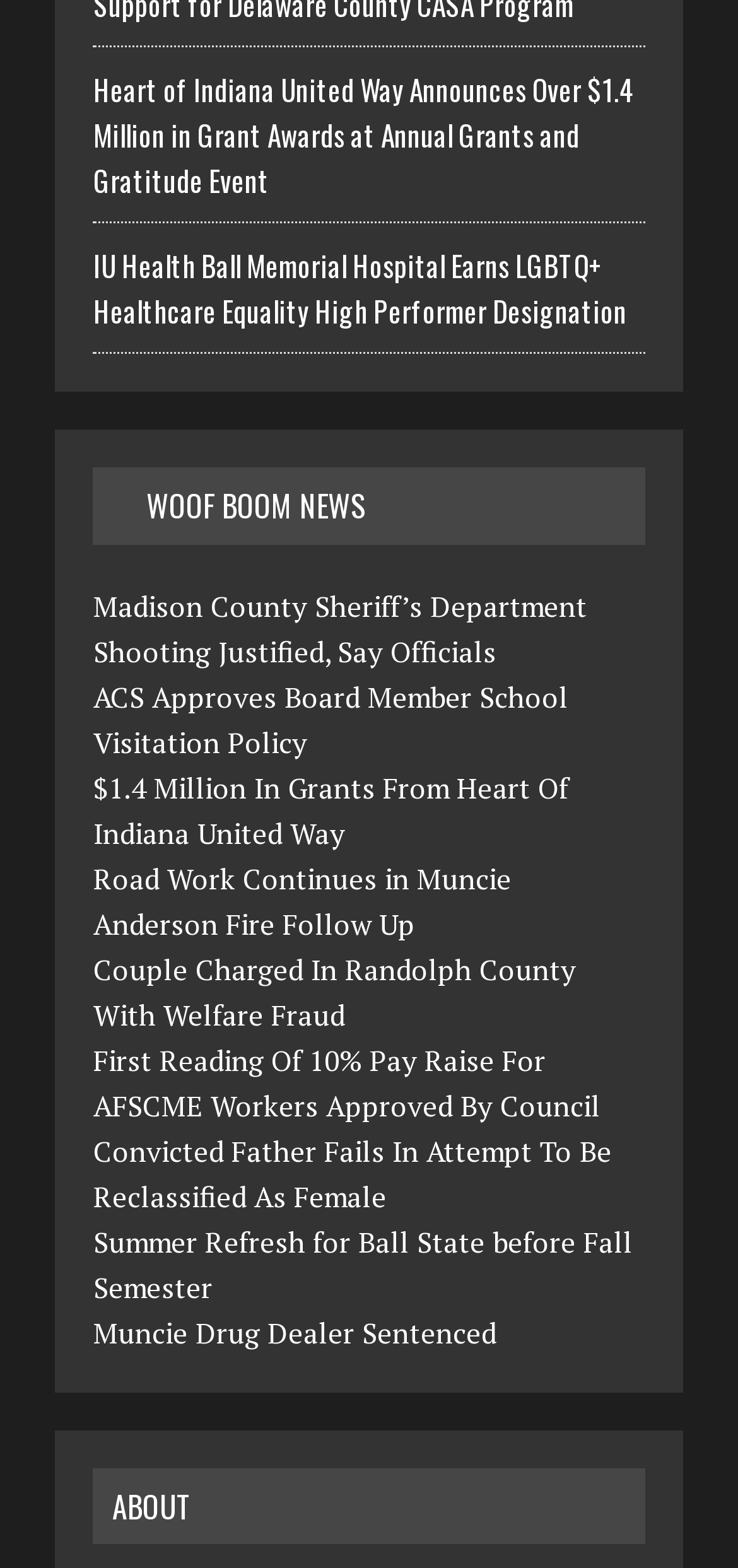Bounding box coordinates are specified in the format (top-left x, top-left y, bottom-right x, bottom-right y). All values are floating point numbers bounded between 0 and 1. Please provide the bounding box coordinate of the region this sentence describes: Woof Boom News

[0.198, 0.308, 0.496, 0.336]